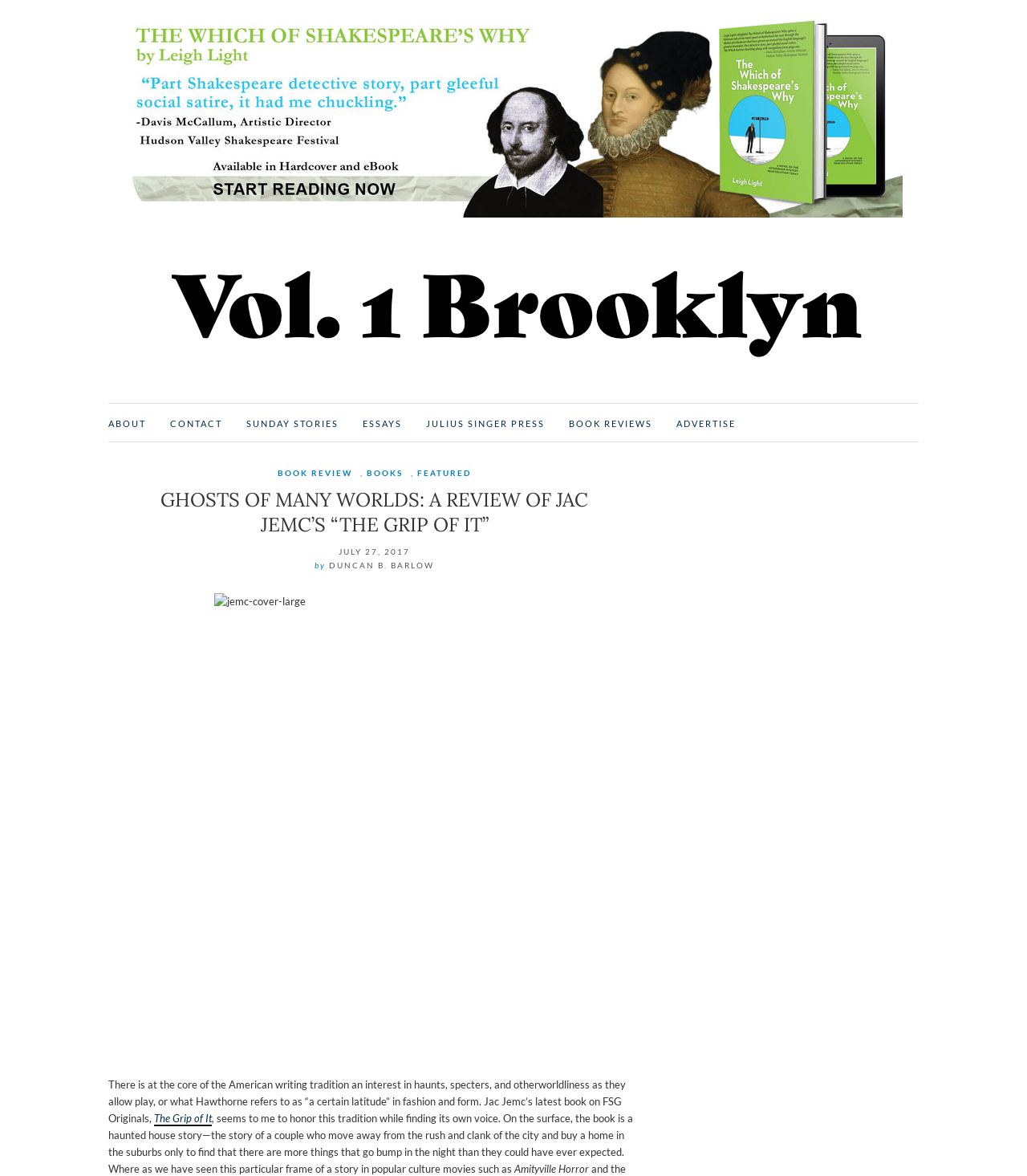Identify the bounding box coordinates of the specific part of the webpage to click to complete this instruction: "Go to the 'BOOK REVIEWS' page".

[0.554, 0.354, 0.635, 0.367]